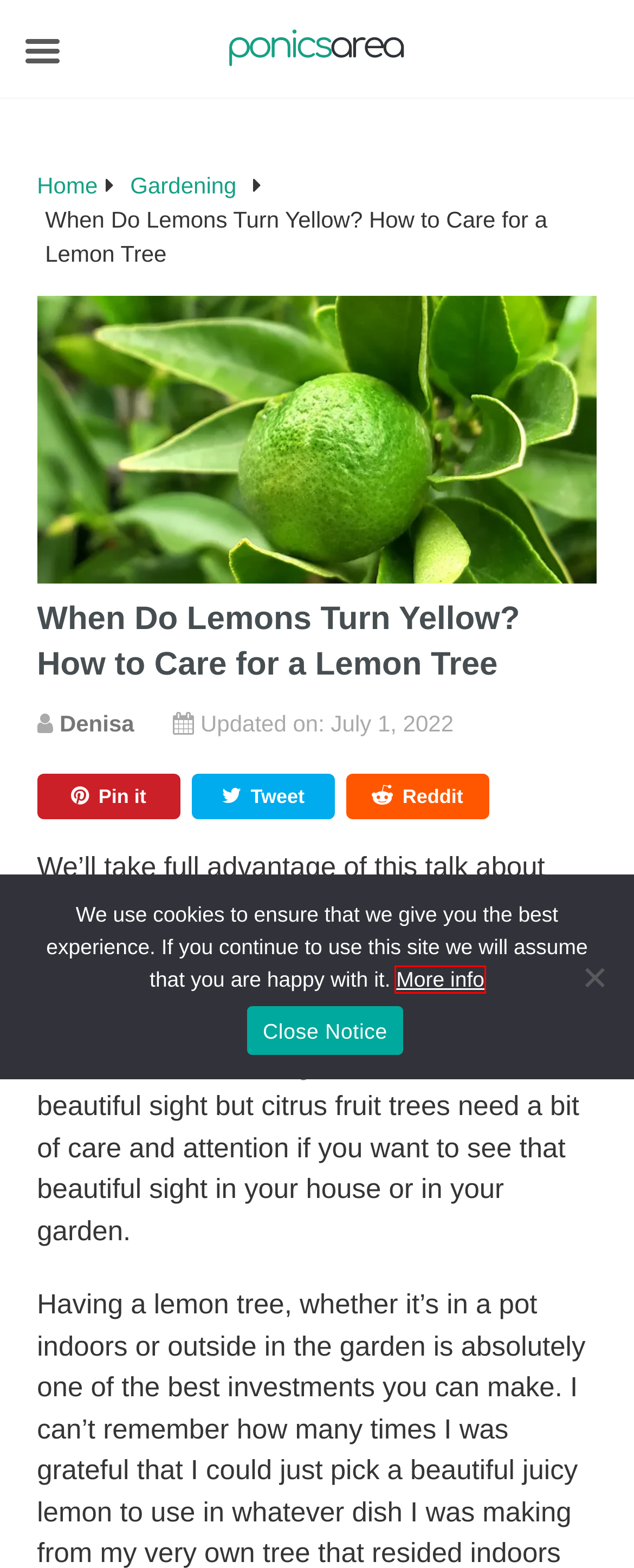Examine the webpage screenshot and identify the UI element enclosed in the red bounding box. Pick the webpage description that most accurately matches the new webpage after clicking the selected element. Here are the candidates:
A. Hydroponics gardening guides and tips
B. Hydroponics Archives - PonicsArea
C. Herbs Archives - PonicsArea
D. 7 Best Fertilizers Low in Nitrogen for All Plants
E. Is Lemon a Vegetable or Fruit? (a Fruit Without a Doubt)
F. Best Plant Humidifier: How to Improve Humidity Levels for Plants
G. Privacy Policy - PonicsArea
H. How to Grow Hydroponic Onions: Bulb & Green Onions Guide

G